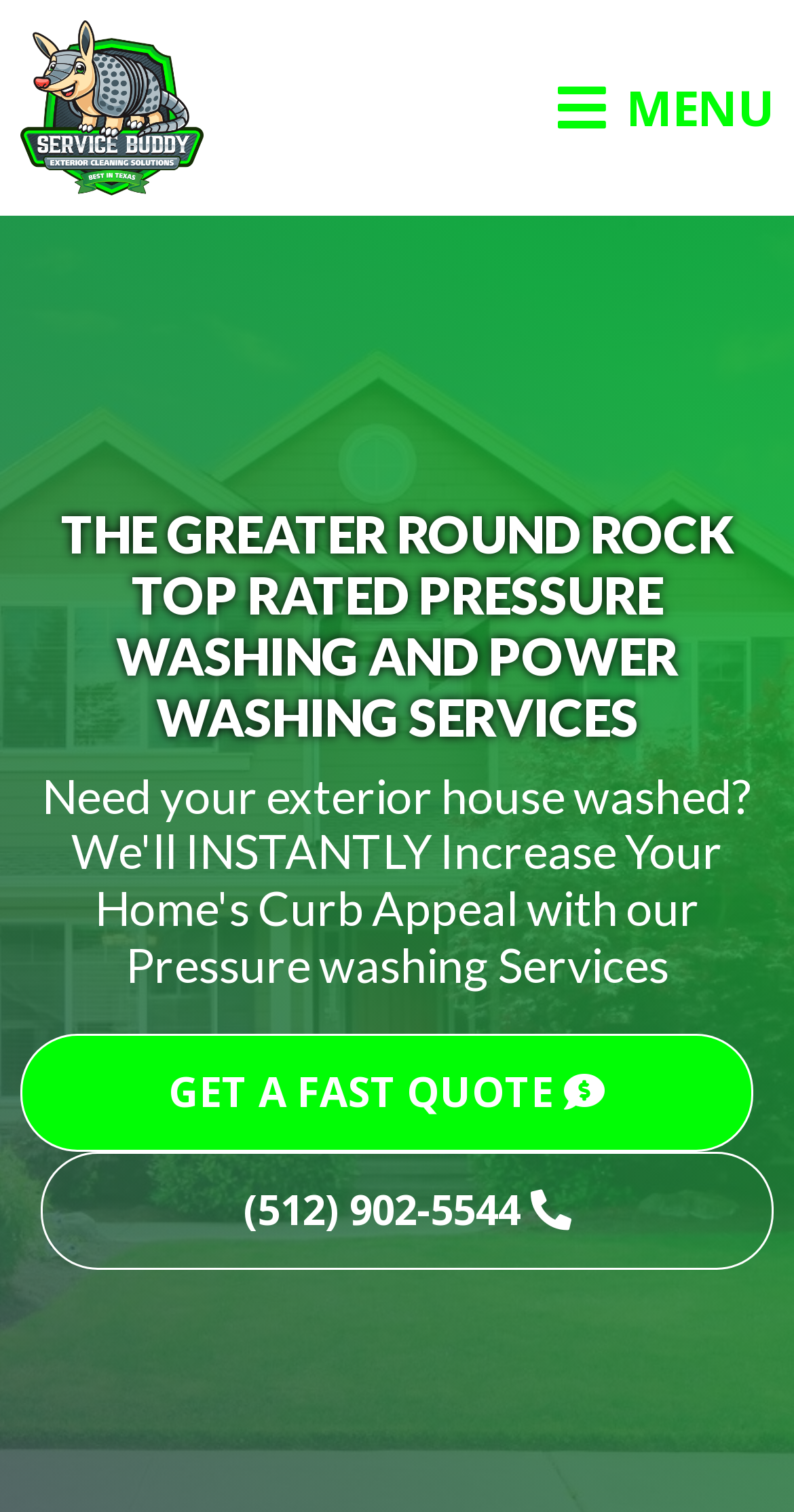Locate the UI element that matches the description Get A Fast Quote in the webpage screenshot. Return the bounding box coordinates in the format (top-left x, top-left y, bottom-right x, bottom-right y), with values ranging from 0 to 1.

[0.026, 0.684, 0.949, 0.762]